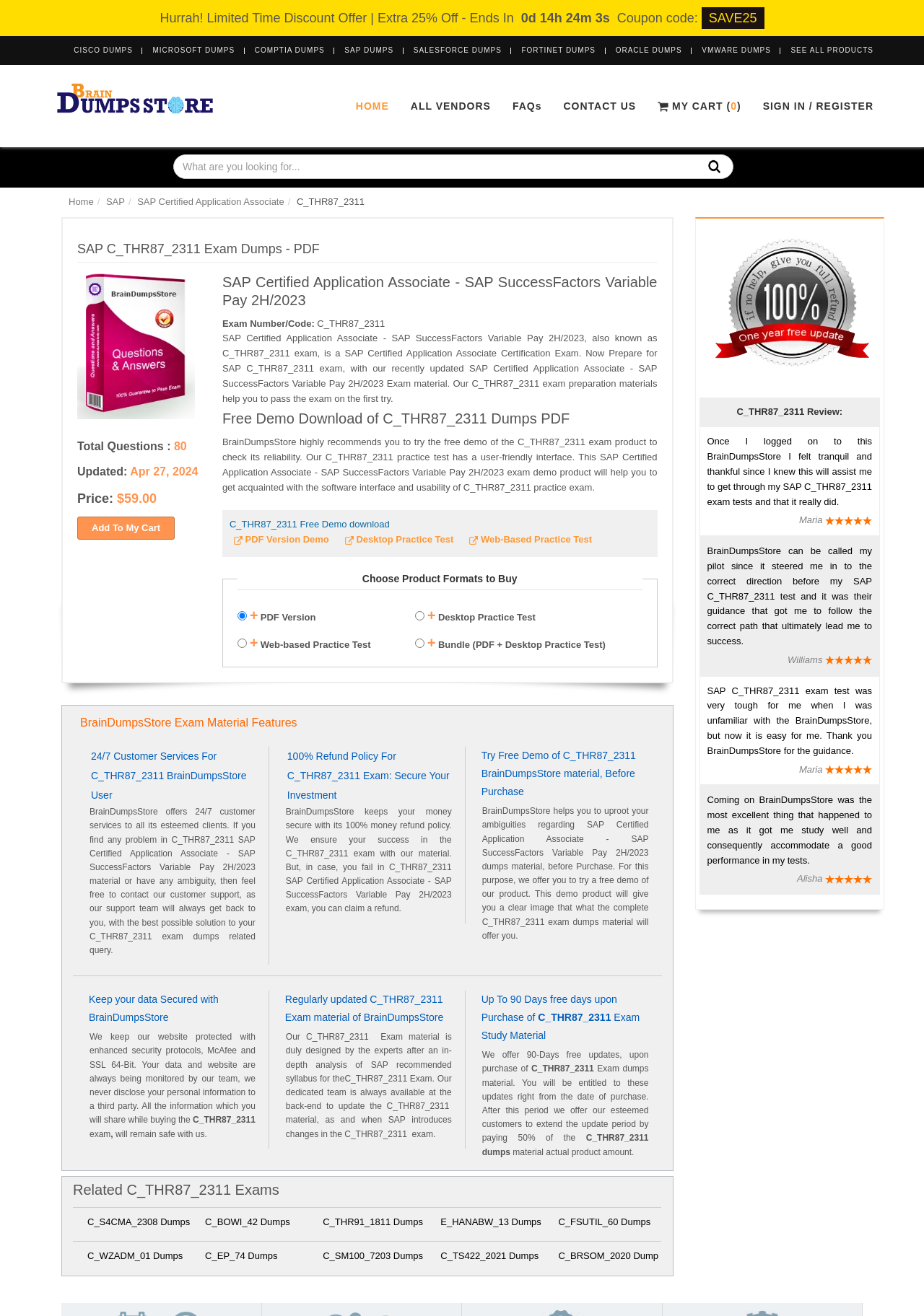What is the price of the SAP C_THR87_2311 exam dumps?
Based on the image content, provide your answer in one word or a short phrase.

$59.00